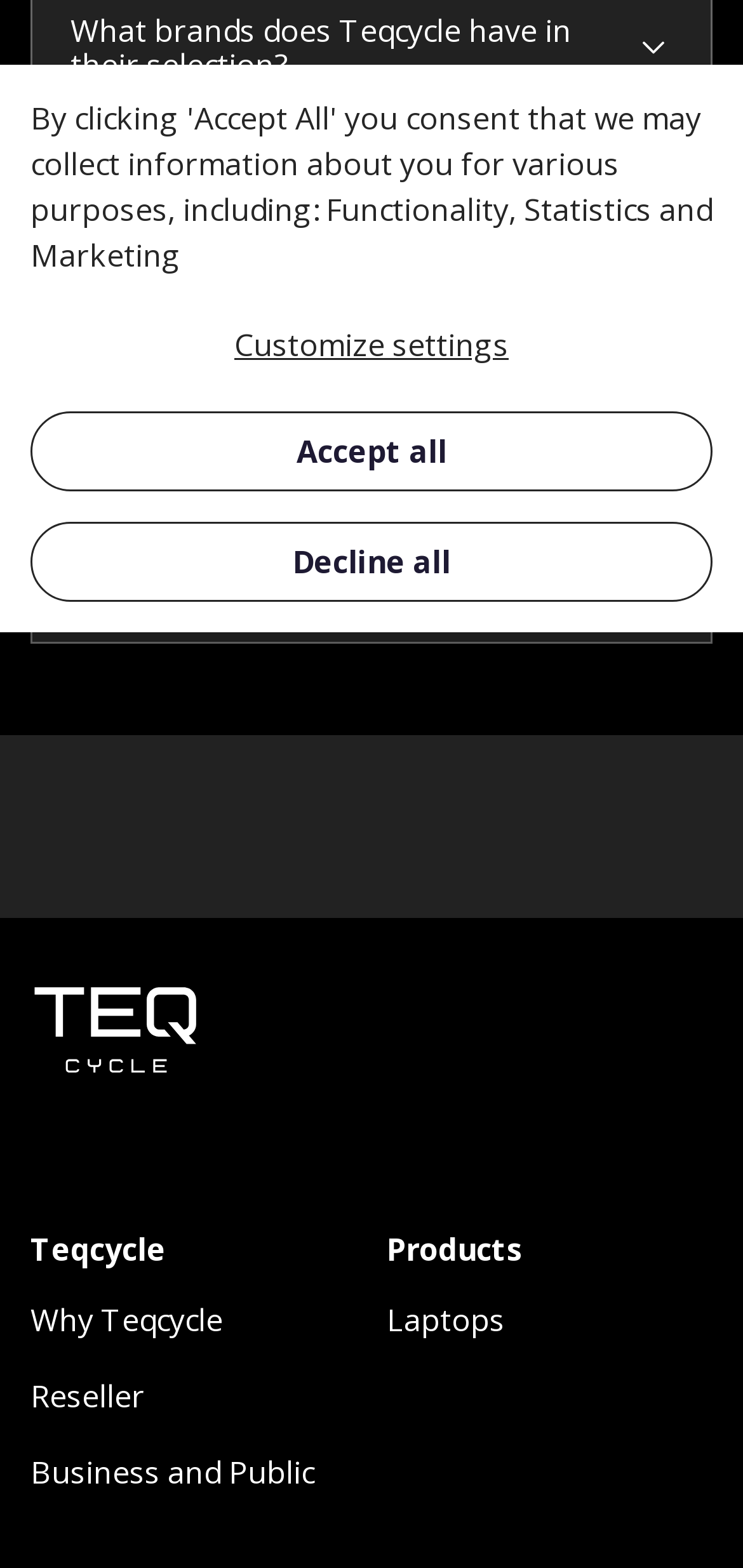Find the bounding box of the UI element described as follows: "Business and Public".

[0.021, 0.915, 0.444, 0.964]